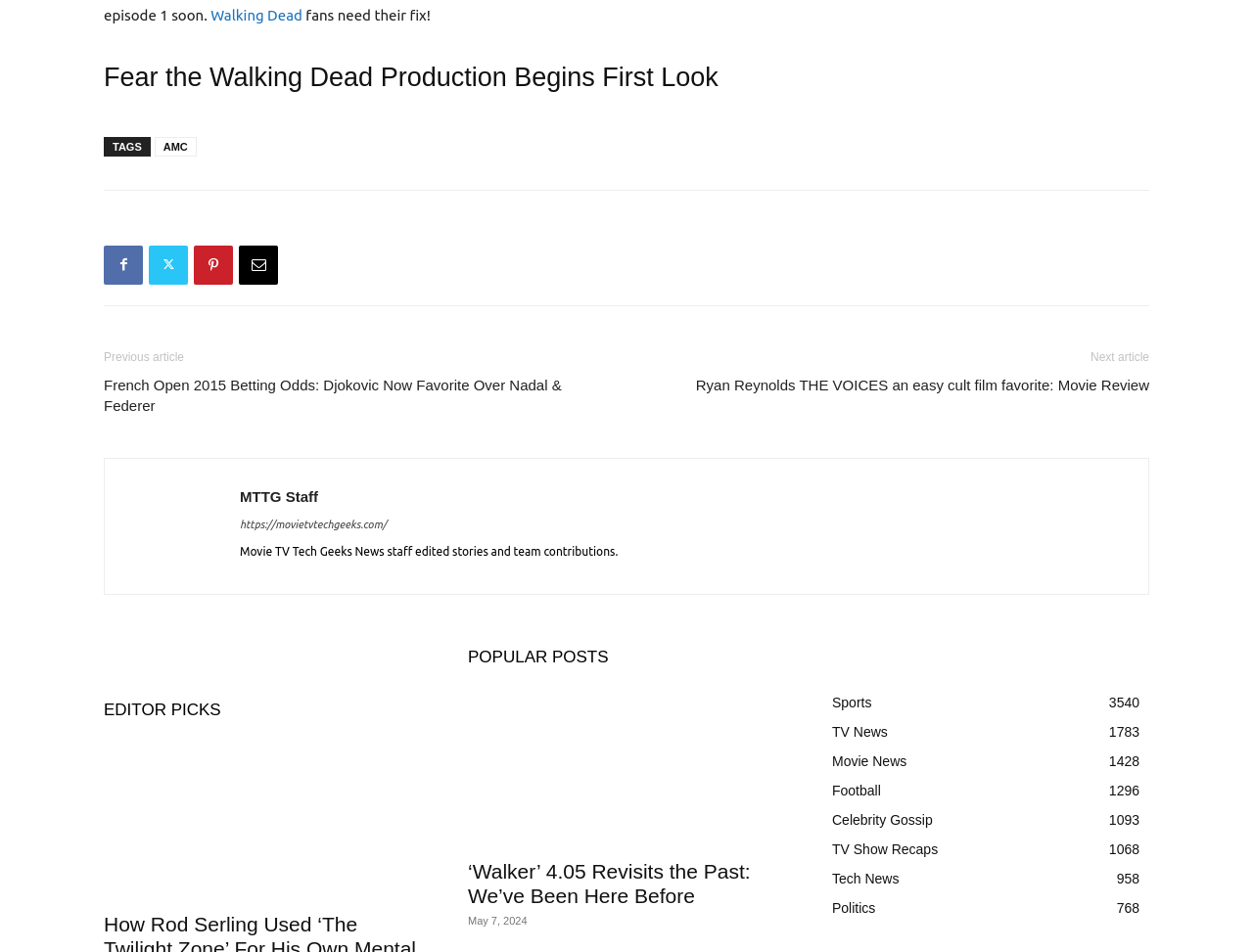Provide the bounding box coordinates for the UI element described in this sentence: "Twitter". The coordinates should be four float values between 0 and 1, i.e., [left, top, right, bottom].

[0.119, 0.258, 0.15, 0.299]